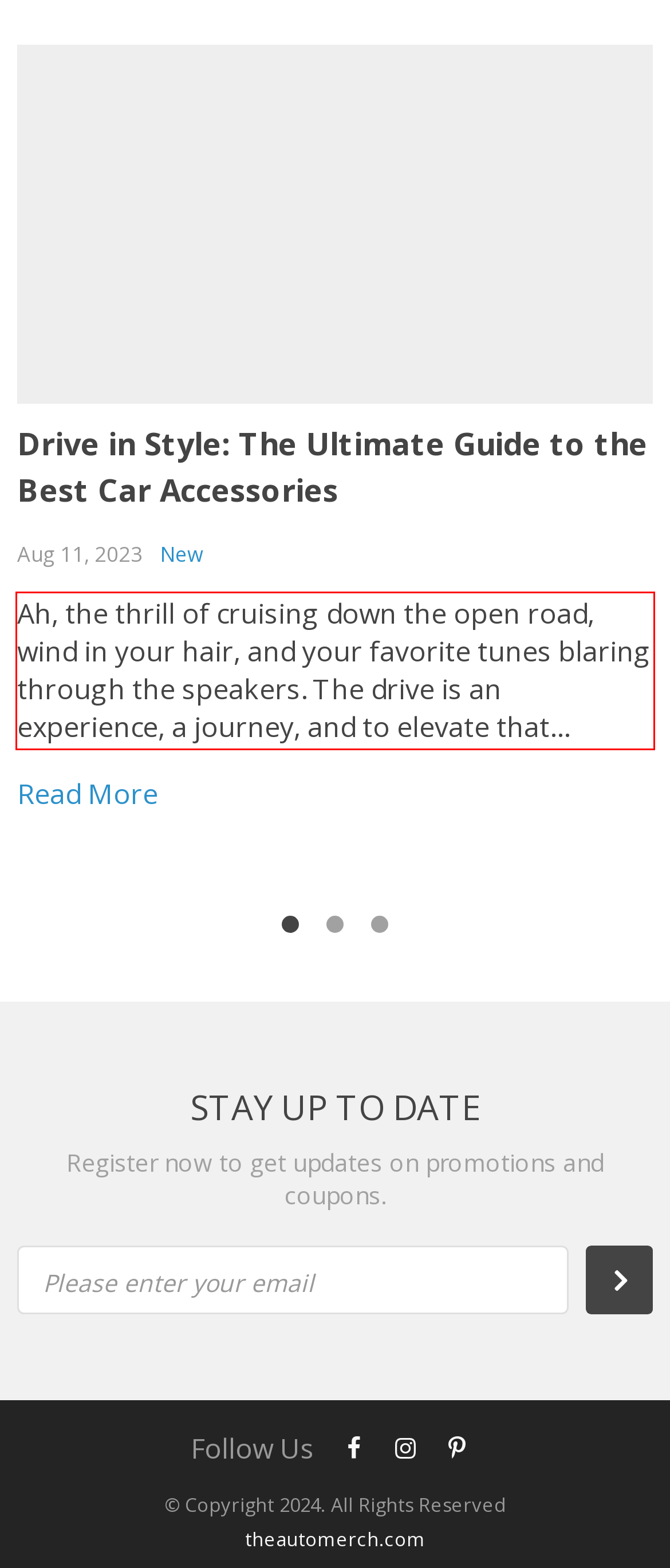Look at the screenshot of the webpage, locate the red rectangle bounding box, and generate the text content that it contains.

Ah, the thrill of cruising down the open road, wind in your hair, and your favorite tunes blaring through the speakers. The drive is an experience, a journey, and to elevate that experience, you need the best gear. In this guide, we’re diving into the best car accessories for 2023,...